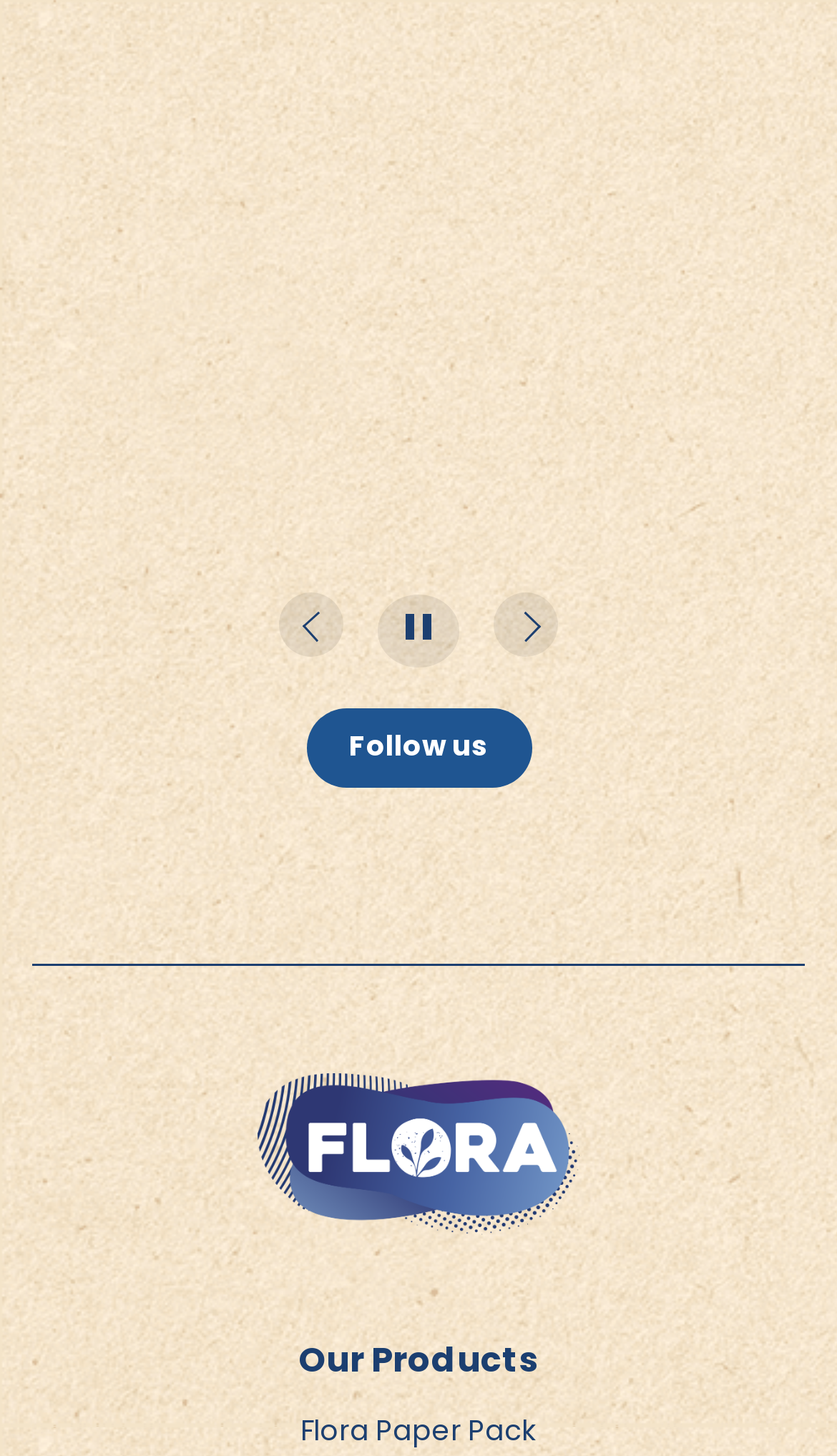What is the purpose of the 'Pause slide movement' button?
Examine the screenshot and reply with a single word or phrase.

To pause slide movement